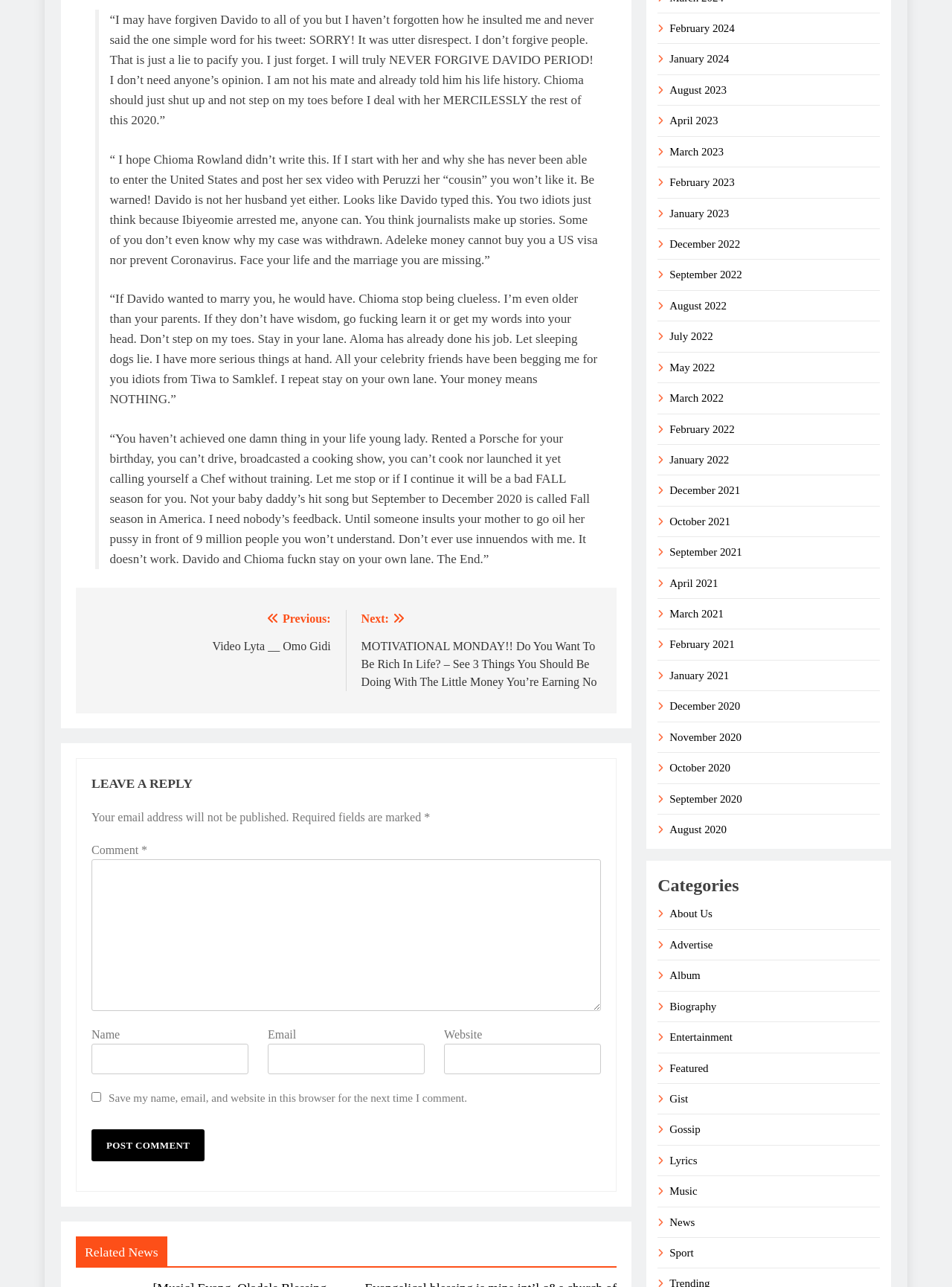What is the purpose of the 'Leave a Reply' section? Using the information from the screenshot, answer with a single word or phrase.

To comment